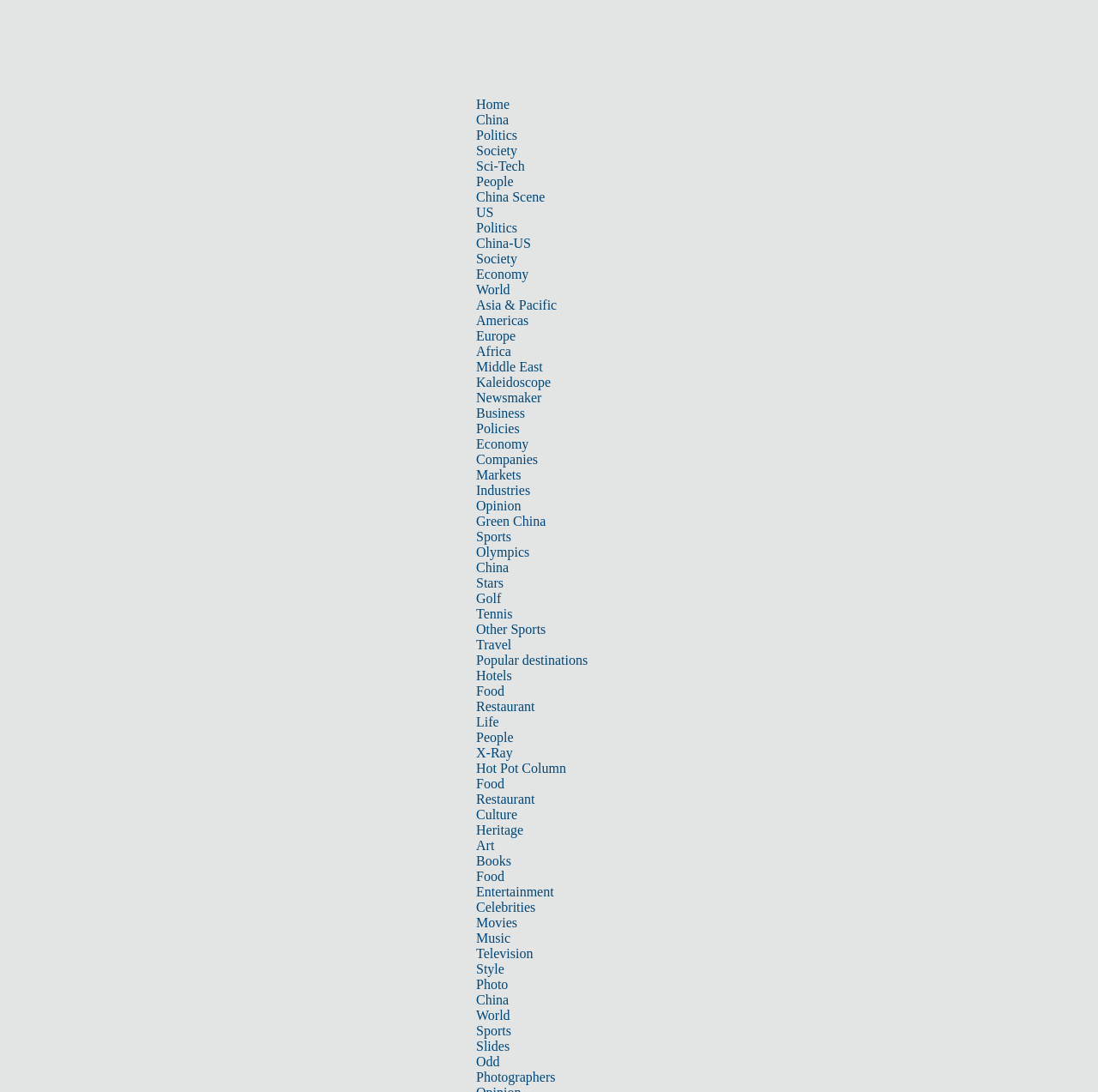Please respond to the question with a concise word or phrase:
What is the category of 'Kaleidoscope'?

Life